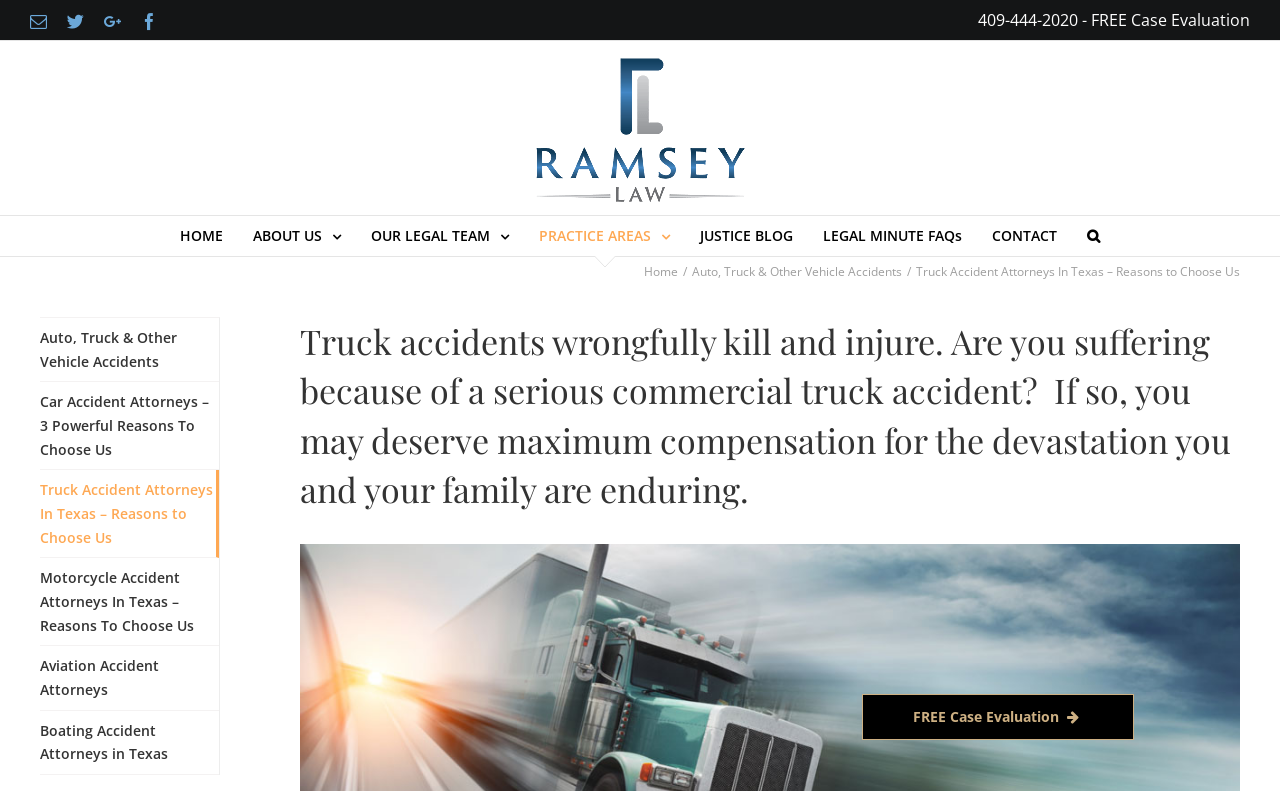Can you find the bounding box coordinates for the element that needs to be clicked to execute this instruction: "Call the phone number for a free case evaluation"? The coordinates should be given as four float numbers between 0 and 1, i.e., [left, top, right, bottom].

[0.764, 0.011, 0.977, 0.039]